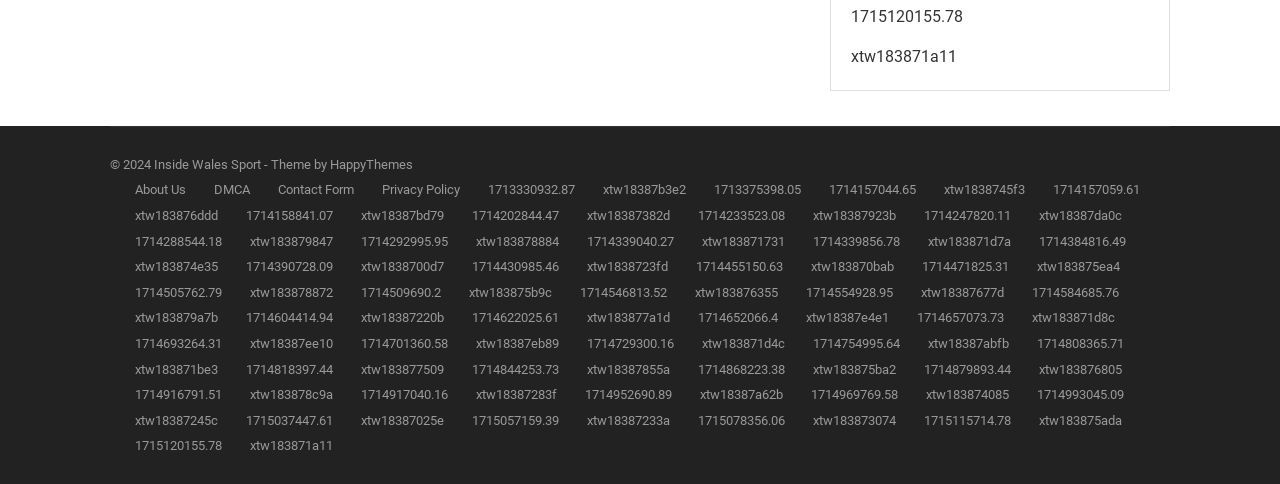Determine the bounding box coordinates of the target area to click to execute the following instruction: "Visit Inside Wales Sport."

[0.12, 0.324, 0.204, 0.355]